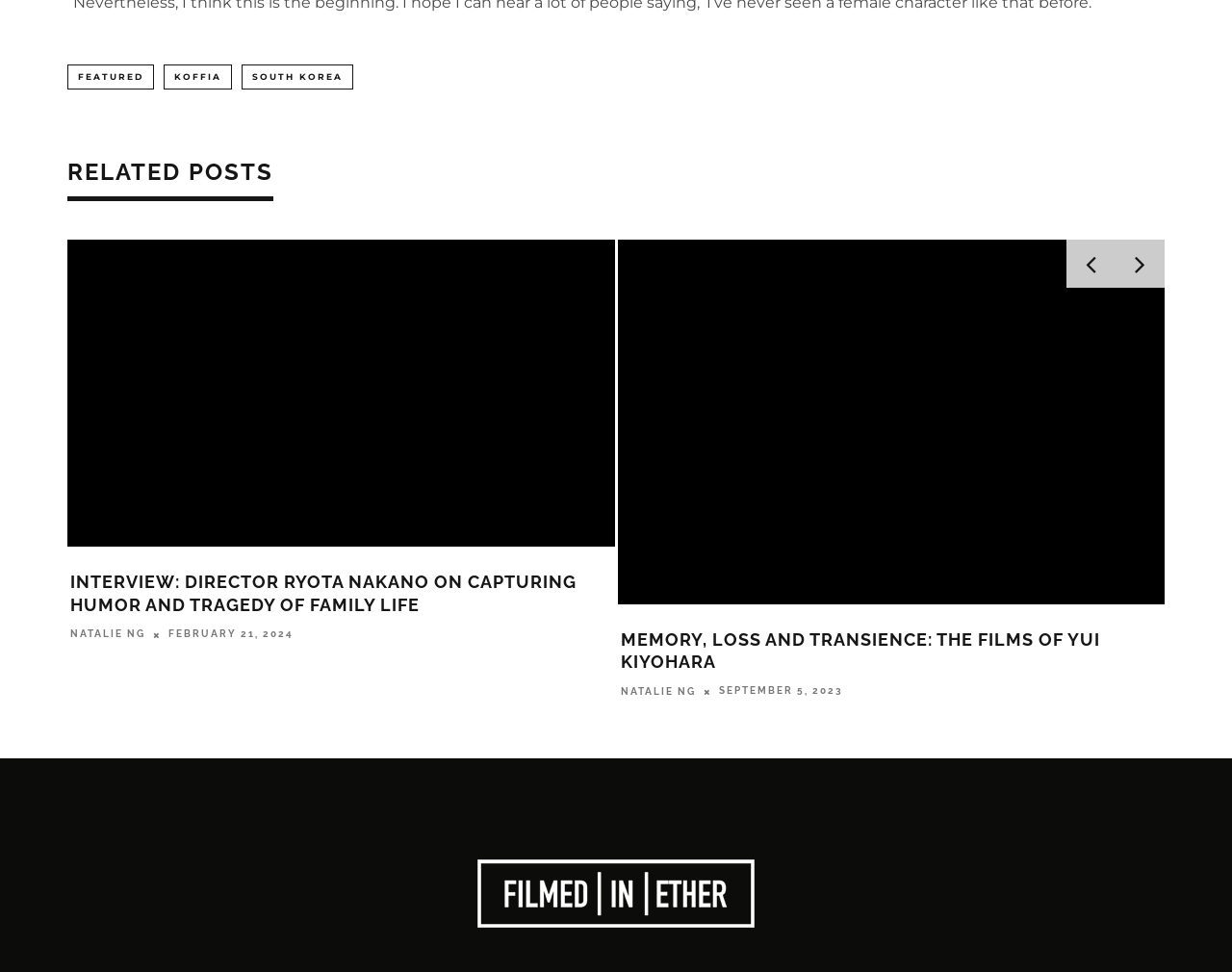Please pinpoint the bounding box coordinates for the region I should click to adhere to this instruction: "Click on the 'FEATURED' link".

[0.055, 0.065, 0.125, 0.093]